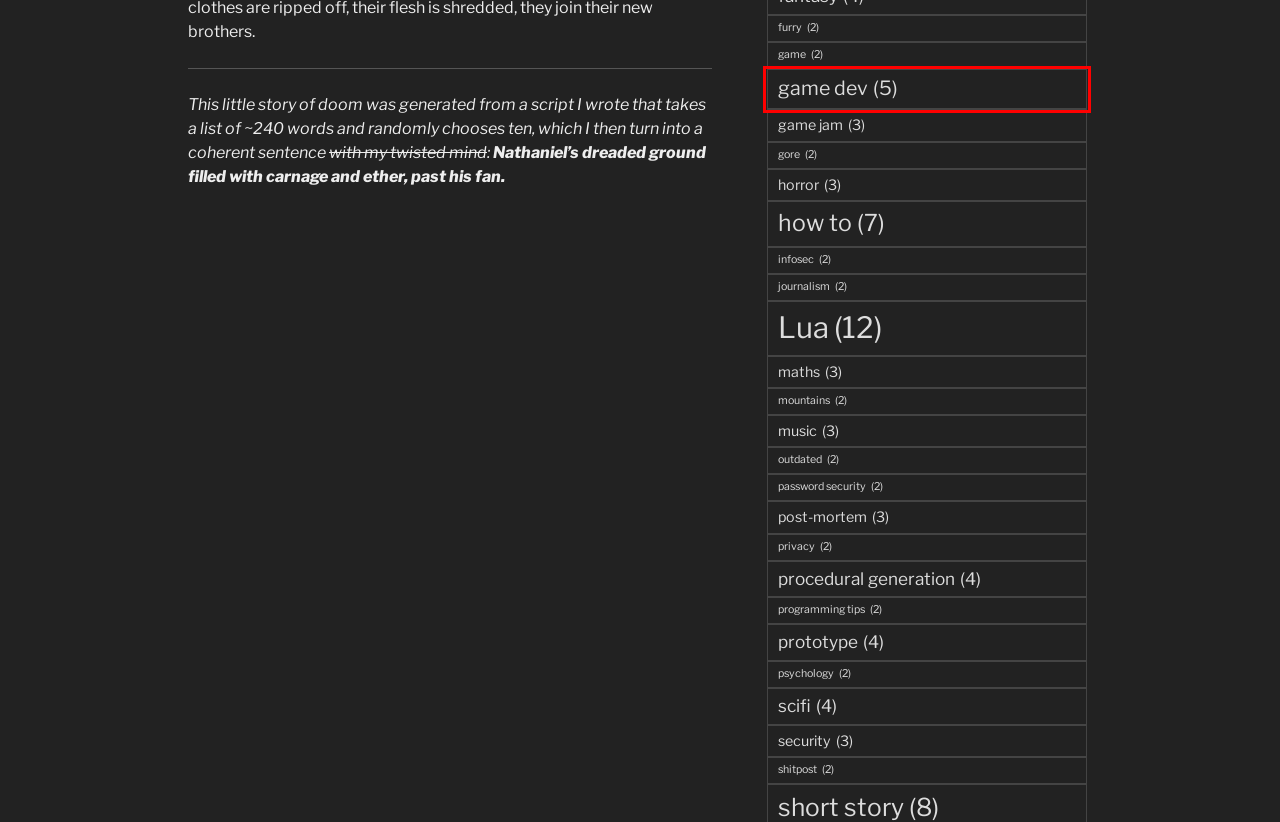You are given a screenshot of a webpage with a red rectangle bounding box. Choose the best webpage description that matches the new webpage after clicking the element in the bounding box. Here are the candidates:
A. game dev – Tangent Writes
B. gore – Tangent Writes
C. outdated – Tangent Writes
D. journalism – Tangent Writes
E. privacy – Tangent Writes
F. furry – Tangent Writes
G. mountains – Tangent Writes
H. procedural generation – Tangent Writes

A